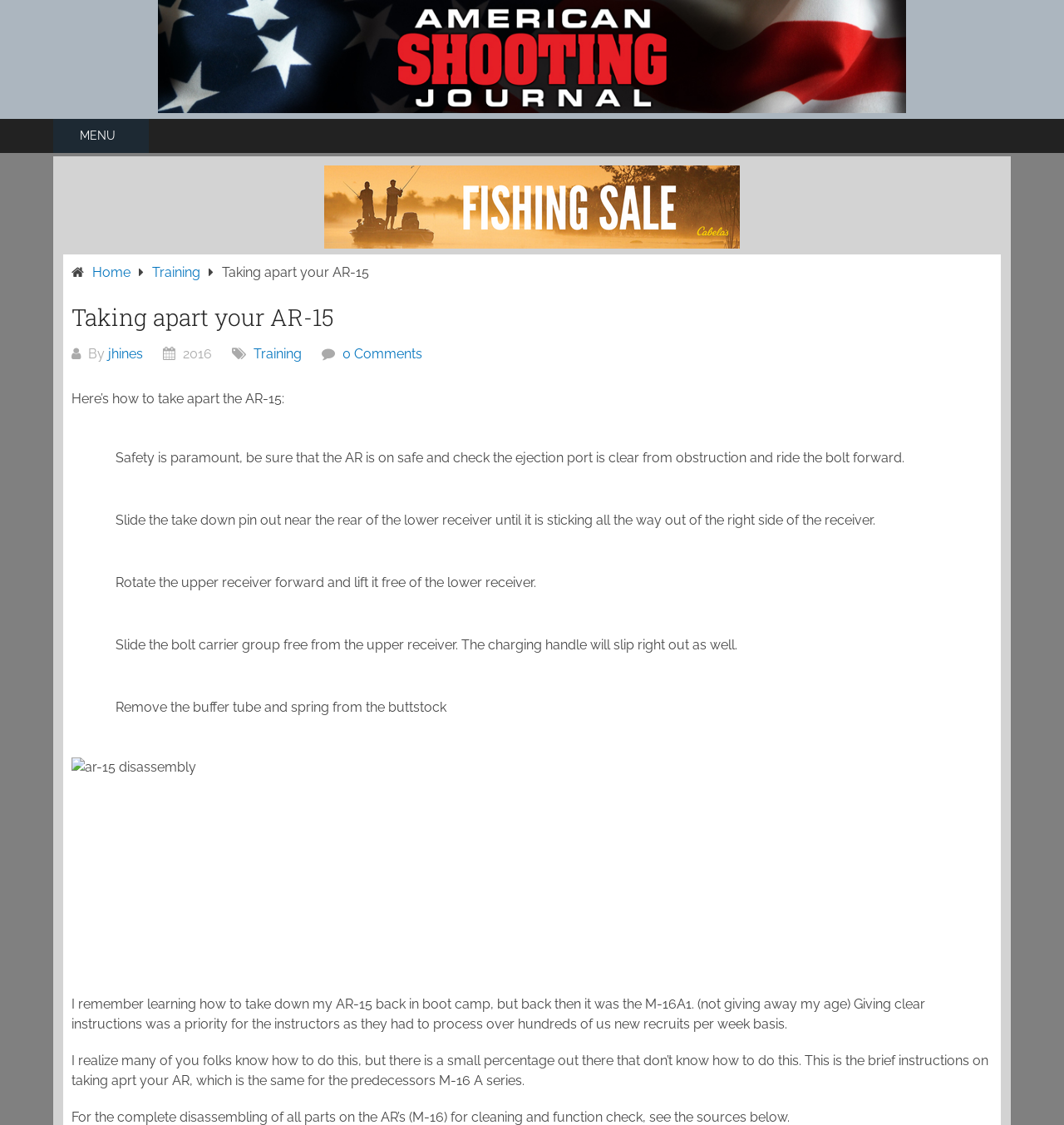Answer the question using only one word or a concise phrase: What is the author's name?

jhines